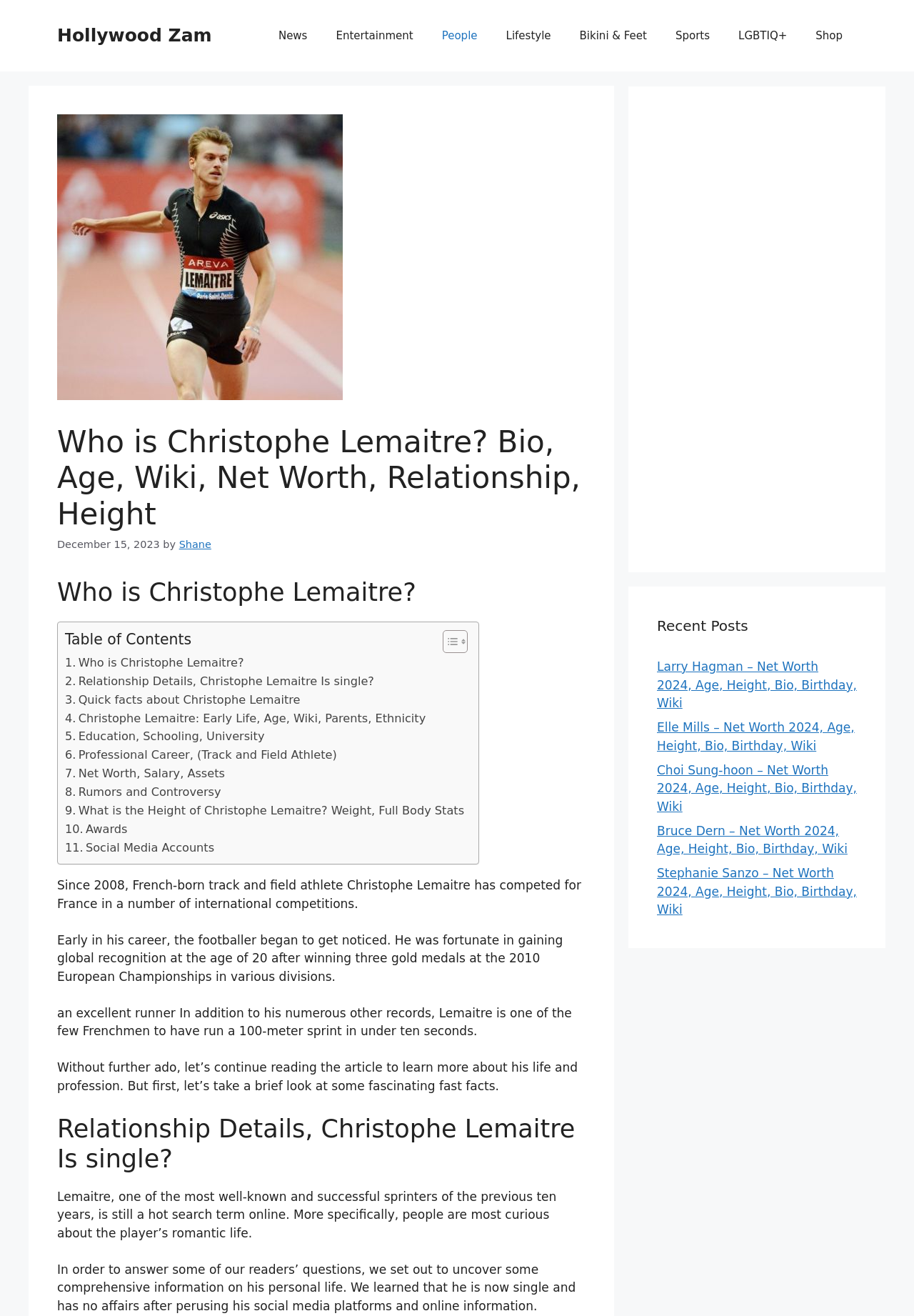Based on the element description Quick facts about Christophe Lemaitre, identify the bounding box of the UI element in the given webpage screenshot. The coordinates should be in the format (top-left x, top-left y, bottom-right x, bottom-right y) and must be between 0 and 1.

[0.071, 0.525, 0.329, 0.539]